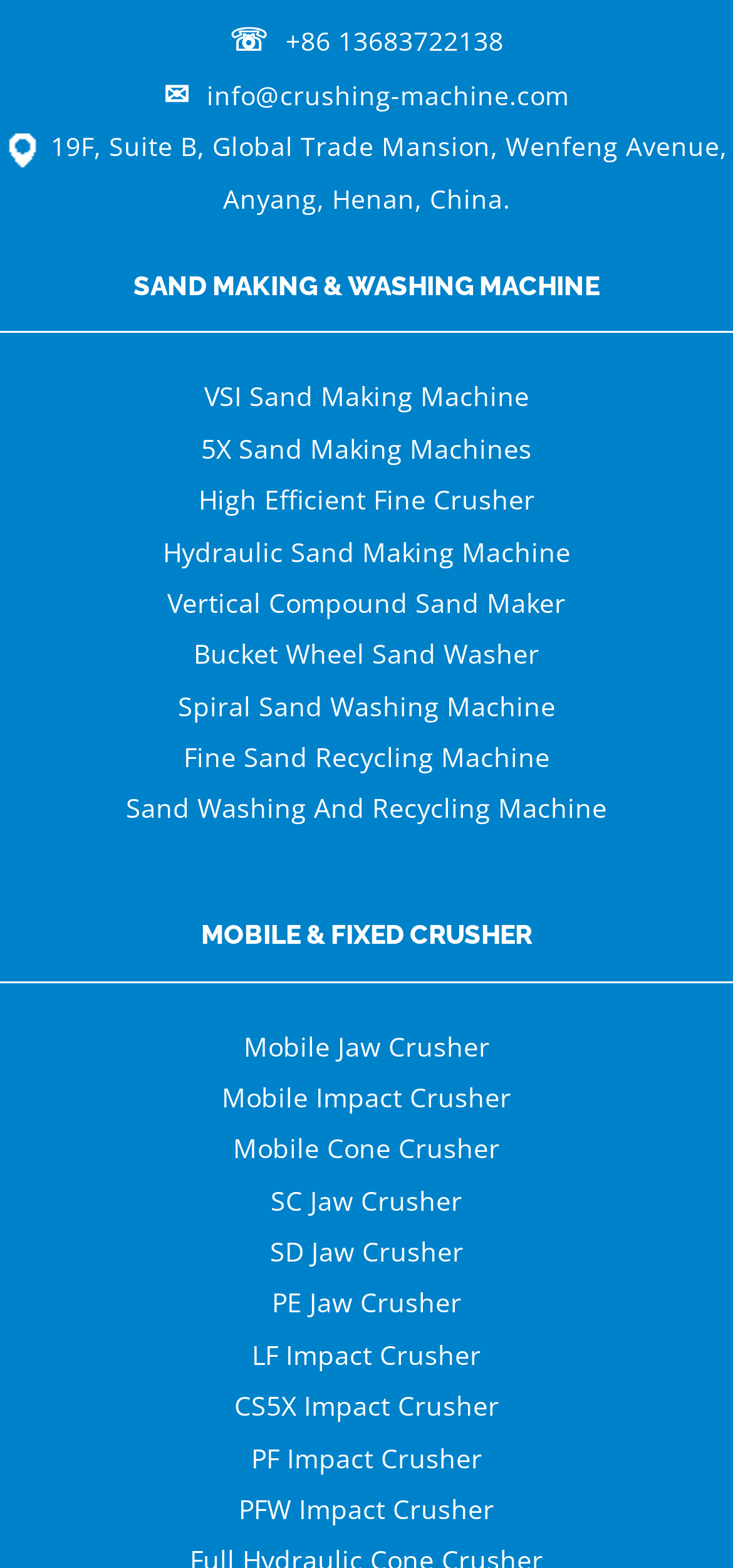Answer the question with a single word or phrase: 
What is the company's address?

19F, Suite B, Global Trade Mansion, Wenfeng Avenue, Anyang, Henan, China.